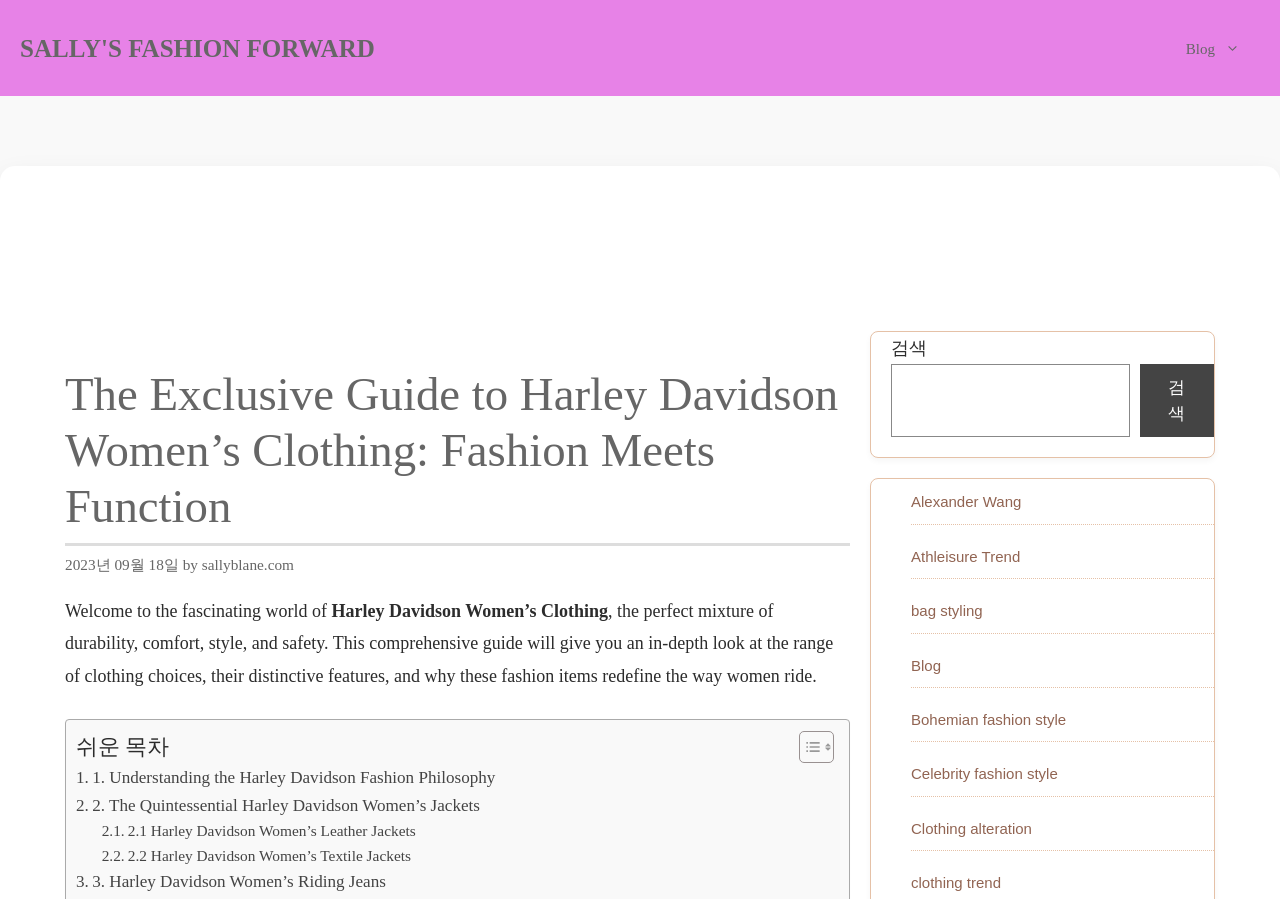Predict the bounding box coordinates of the area that should be clicked to accomplish the following instruction: "Search for something". The bounding box coordinates should consist of four float numbers between 0 and 1, i.e., [left, top, right, bottom].

[0.696, 0.405, 0.883, 0.487]